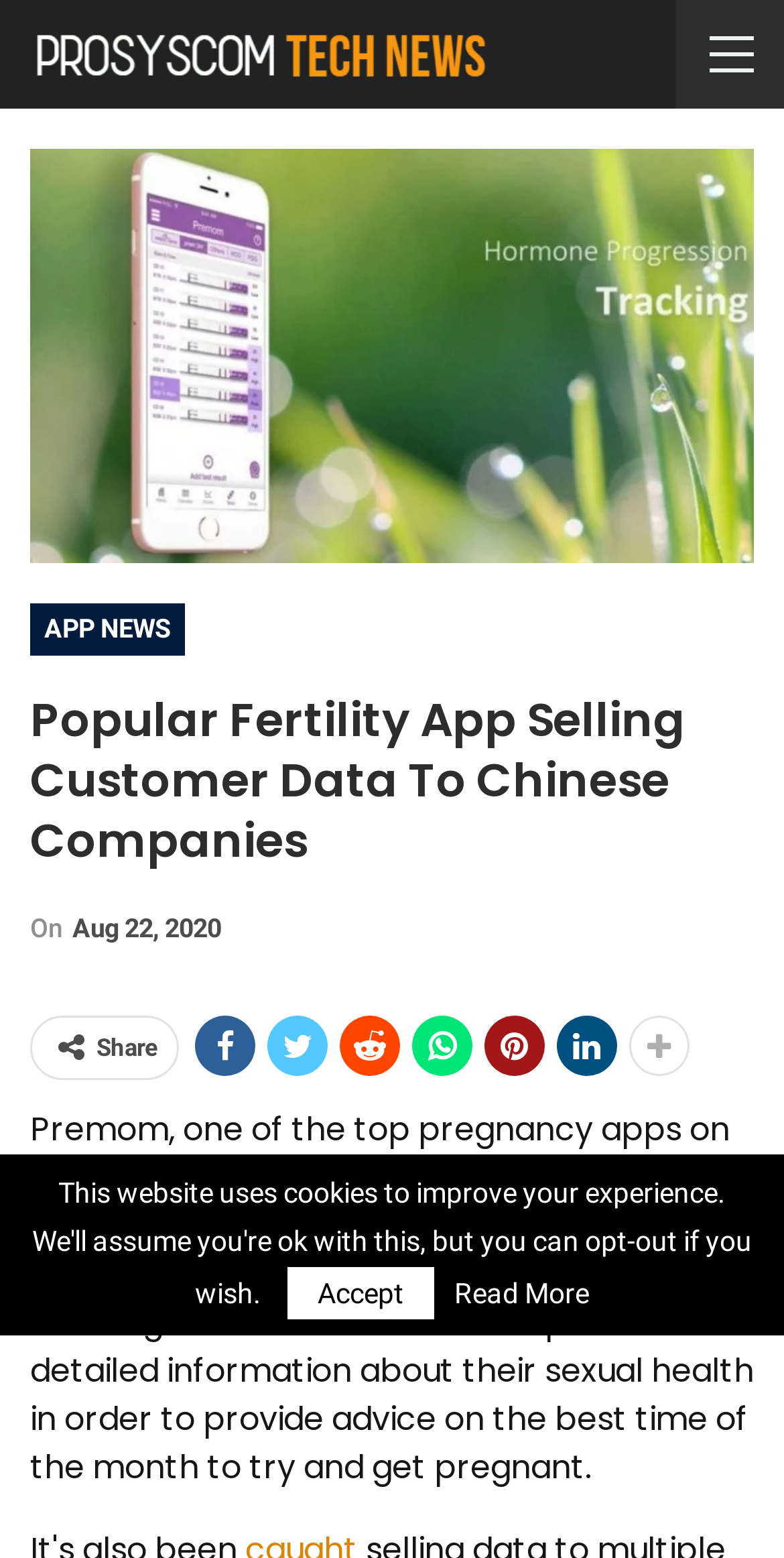What is the purpose of the Premom app?
Utilize the information in the image to give a detailed answer to the question.

The purpose of the Premom app is mentioned in the text as helping users 'get pregnant quickly and naturally' by providing fertility and ovulation tracking and advice on the best time to try and get pregnant.